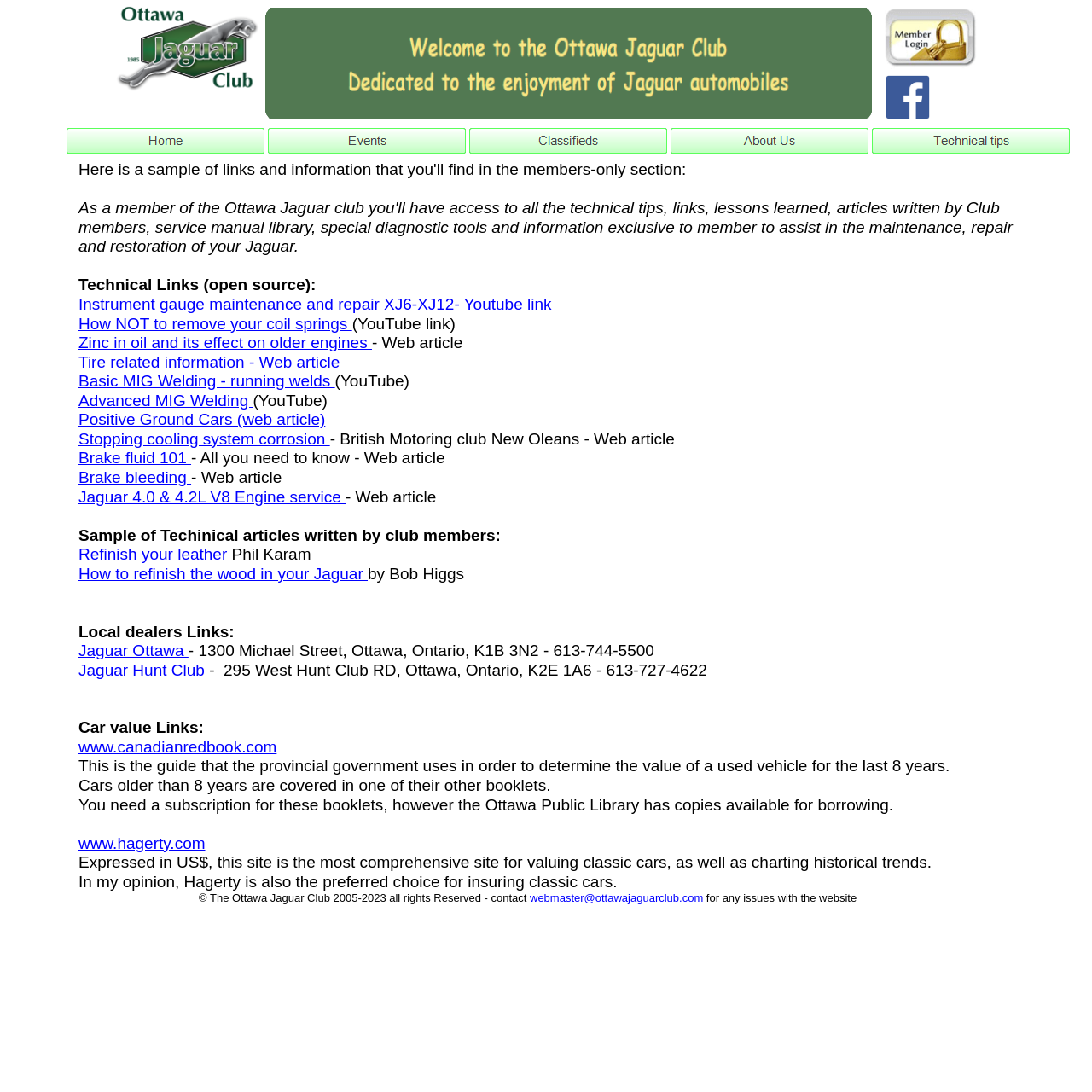Pinpoint the bounding box coordinates of the element that must be clicked to accomplish the following instruction: "Check the 'Jaguar Ottawa' local dealer link". The coordinates should be in the format of four float numbers between 0 and 1, i.e., [left, top, right, bottom].

[0.072, 0.588, 0.173, 0.604]